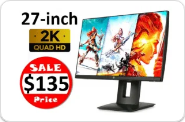Please give a succinct answer using a single word or phrase:
What is the purpose of the bold text in the image?

To indicate the sale